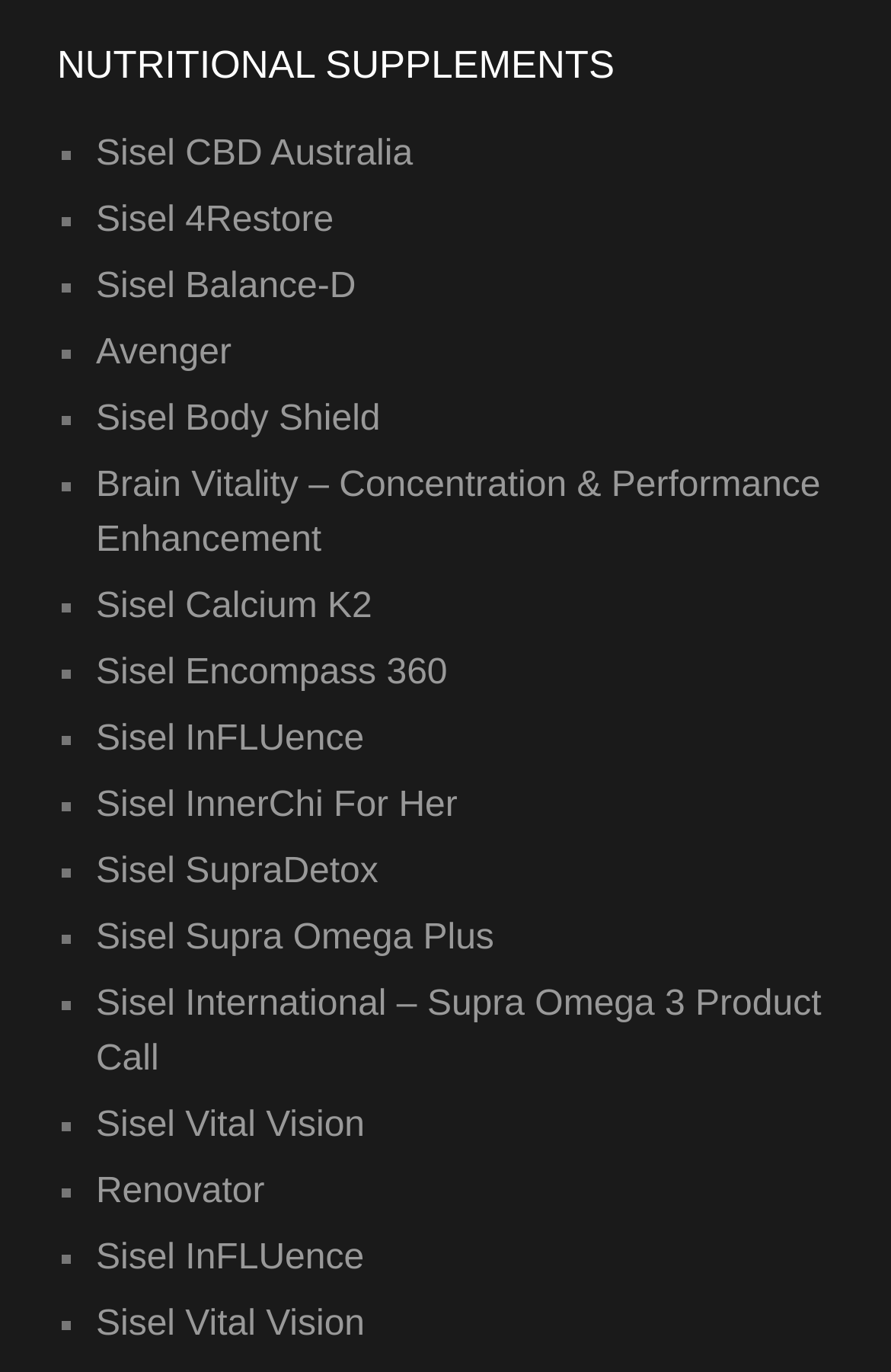Determine the bounding box of the UI component based on this description: "Renovator". The bounding box coordinates should be four float values between 0 and 1, i.e., [left, top, right, bottom].

[0.108, 0.854, 0.297, 0.882]